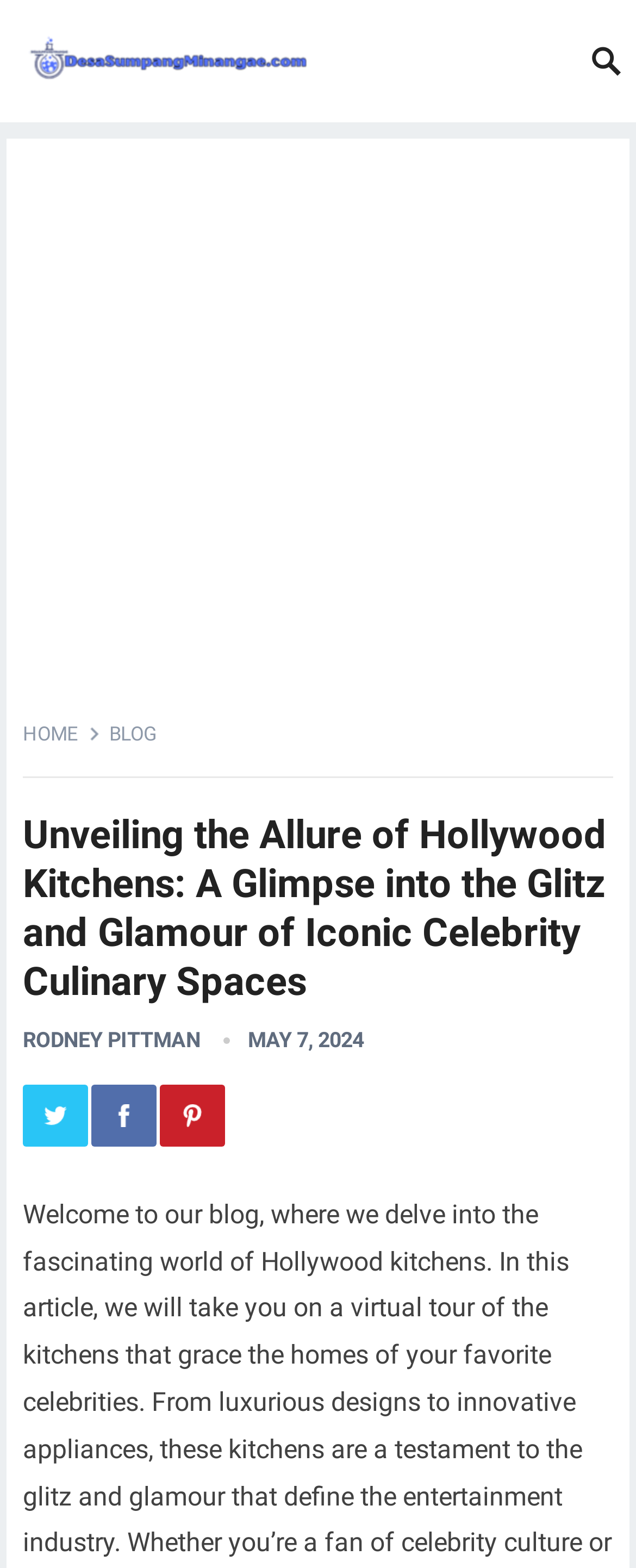Describe the entire webpage, focusing on both content and design.

The webpage is about Hollywood kitchens, showcasing their evolution, signature features, and design tips to create a glamorous culinary space. At the top-left corner, there is a link to an advertisement. Below it, there are three links: "HOME", "BLOG", and another link with no text. 

The main content area is headed by a large title, "Unveiling the Allure of Hollywood Kitchens: A Glimpse into the Glitz and Glamour of Iconic Celebrity Culinary Spaces", which spans almost the entire width of the page. Below the title, there is a link to "RODNEY PITTMAN" on the left, and a date "MAY 7, 2024" on the right. 

Further down, there are three social media links: "Twitter", "Facebook", and "Pinterest", each accompanied by its respective icon. These links are aligned horizontally and positioned near the bottom of the page.